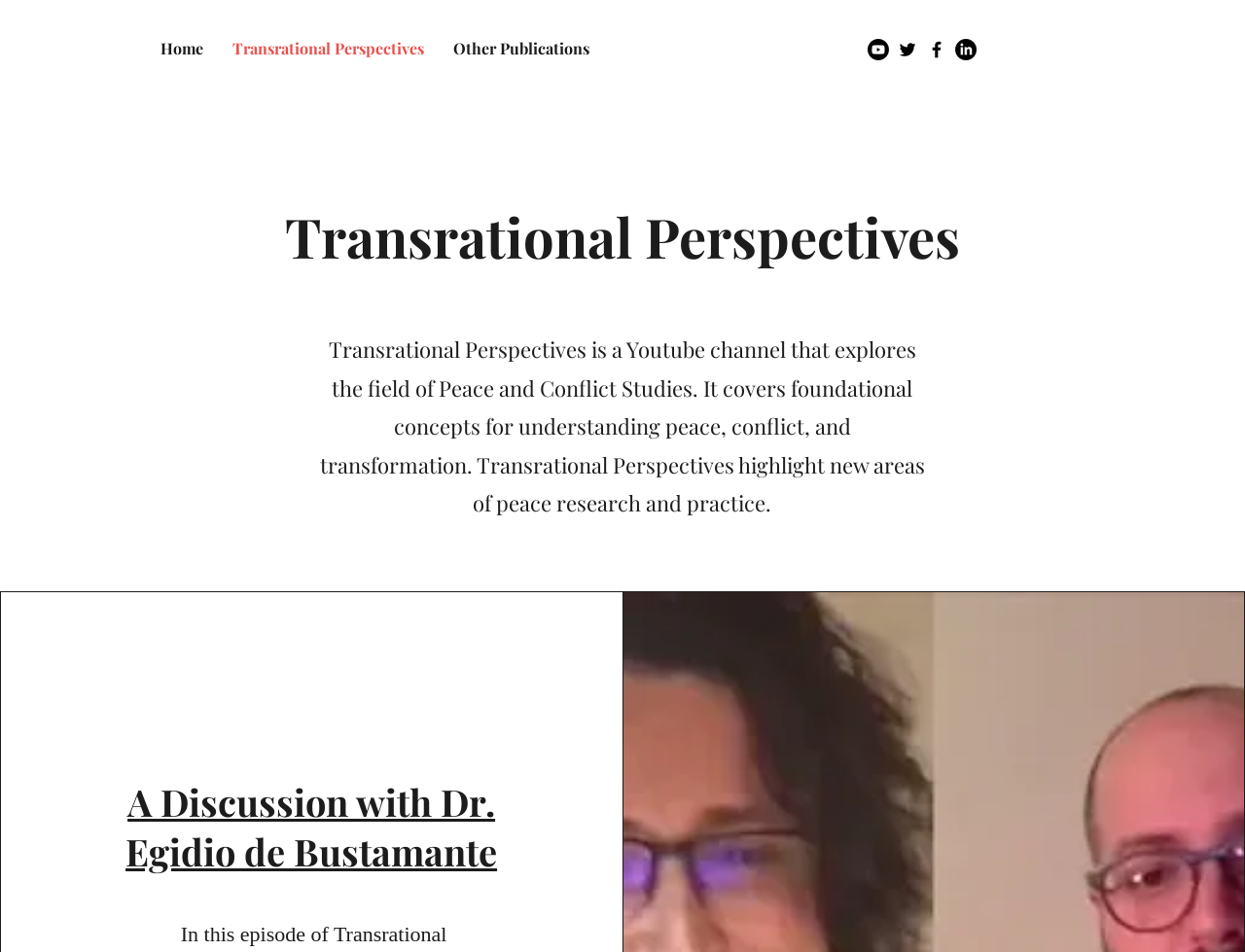Identify the bounding box coordinates of the area you need to click to perform the following instruction: "watch A Discussion with Dr. Egidio de Bustamante".

[0.101, 0.816, 0.399, 0.92]